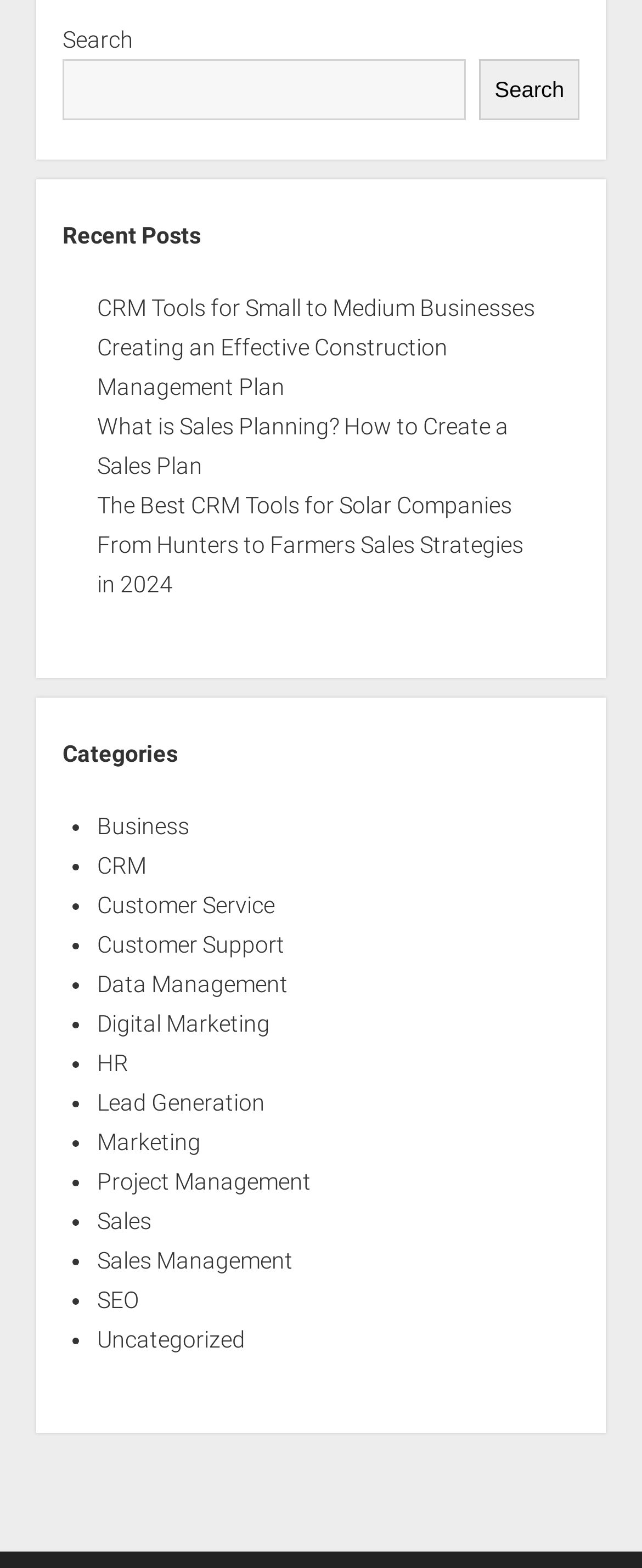What is the purpose of the search box?
Make sure to answer the question with a detailed and comprehensive explanation.

The search box is located at the top of the webpage, and it has a button with the text 'Search'. This suggests that the search box is used to search for posts on the webpage.